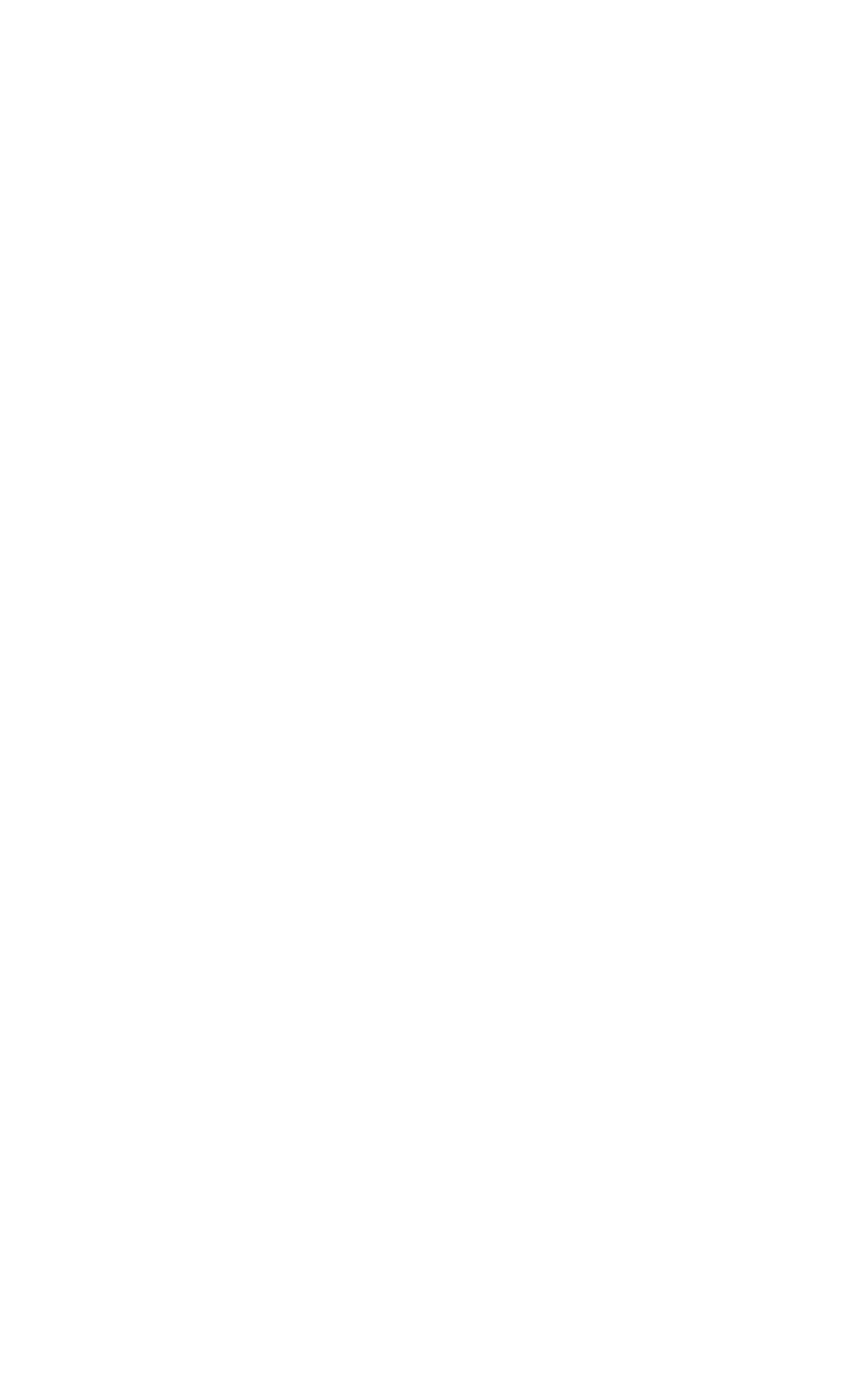Based on the image, provide a detailed response to the question:
What is the fax number?

I found the fax number by looking at the static text elements at the top of the page, where the contact information is displayed. The fax number is explicitly stated as 'Fax: 925.443.1375'.